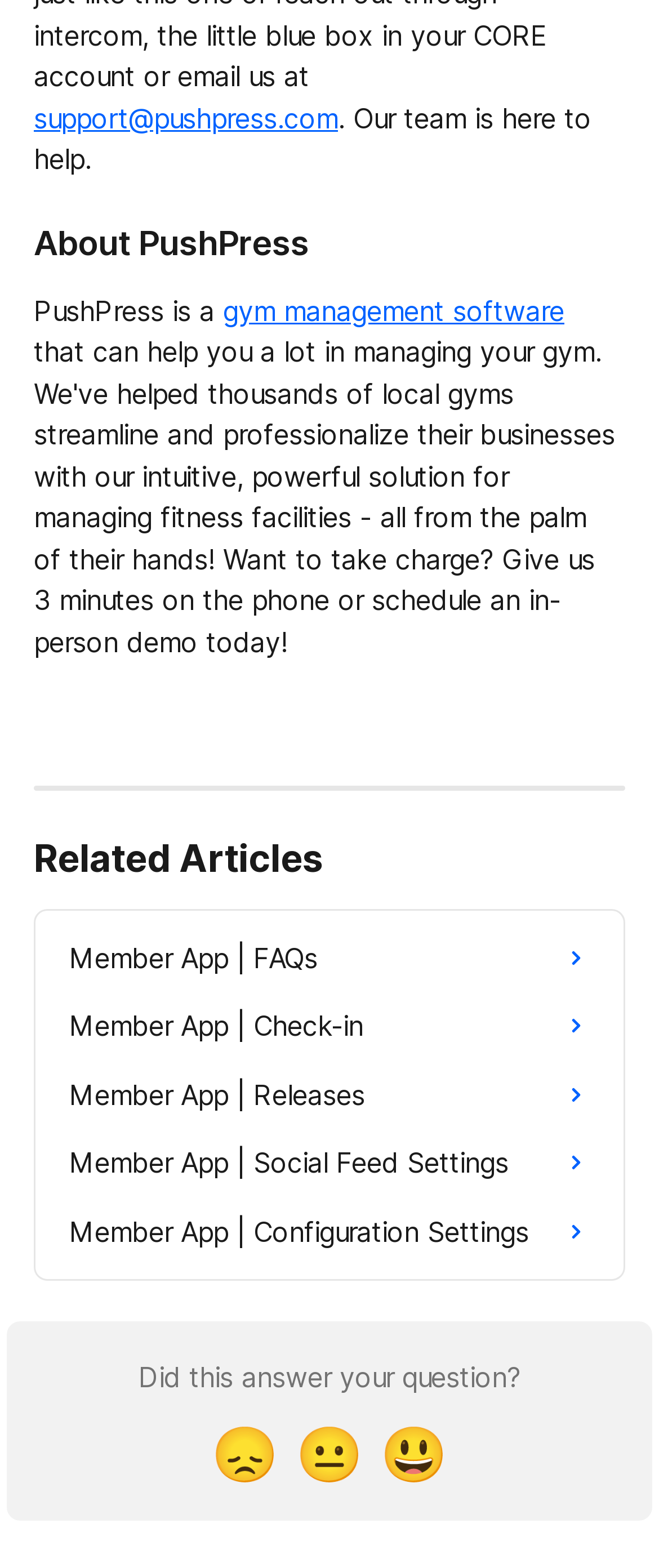Provide the bounding box coordinates for the specified HTML element described in this description: "Housing". The coordinates should be four float numbers ranging from 0 to 1, in the format [left, top, right, bottom].

None